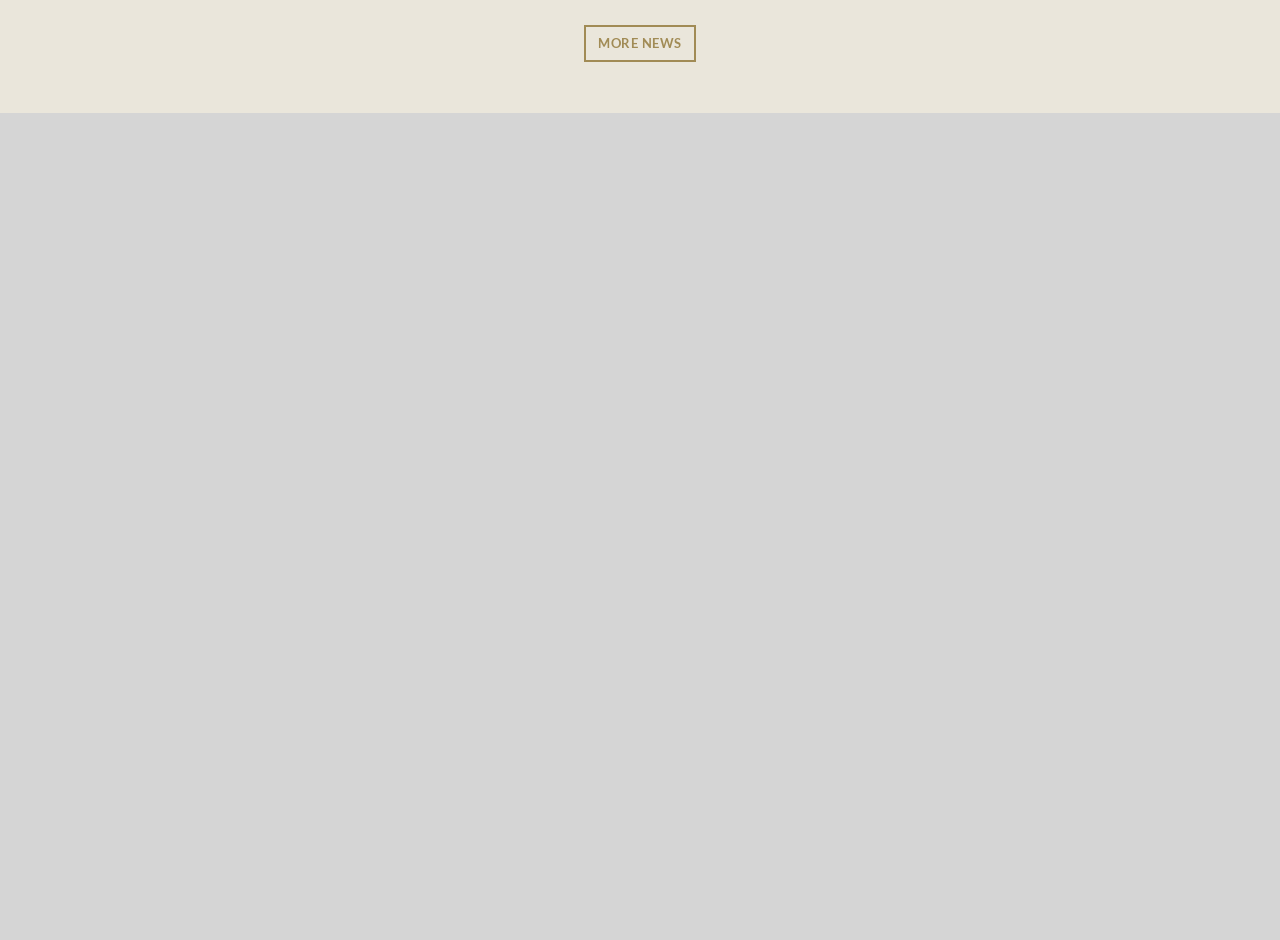Given the element description: "parent_node: Nom name="contact[nom]" placeholder="Lastname"", predict the bounding box coordinates of this UI element. The coordinates must be four float numbers between 0 and 1, given as [left, top, right, bottom].

[0.012, 0.462, 0.244, 0.521]